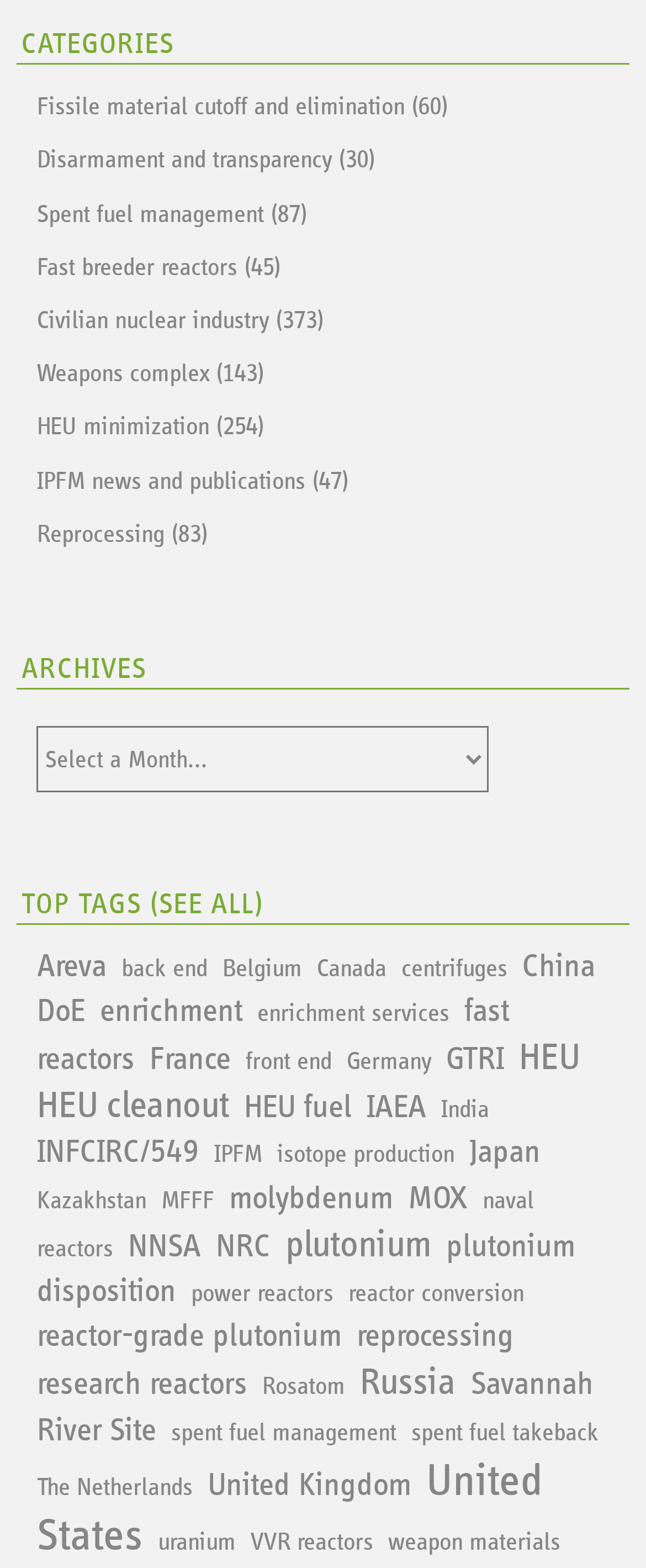Please find the bounding box coordinates of the element's region to be clicked to carry out this instruction: "Click on 'Fissile material cutoff and elimination'".

[0.057, 0.061, 0.693, 0.076]